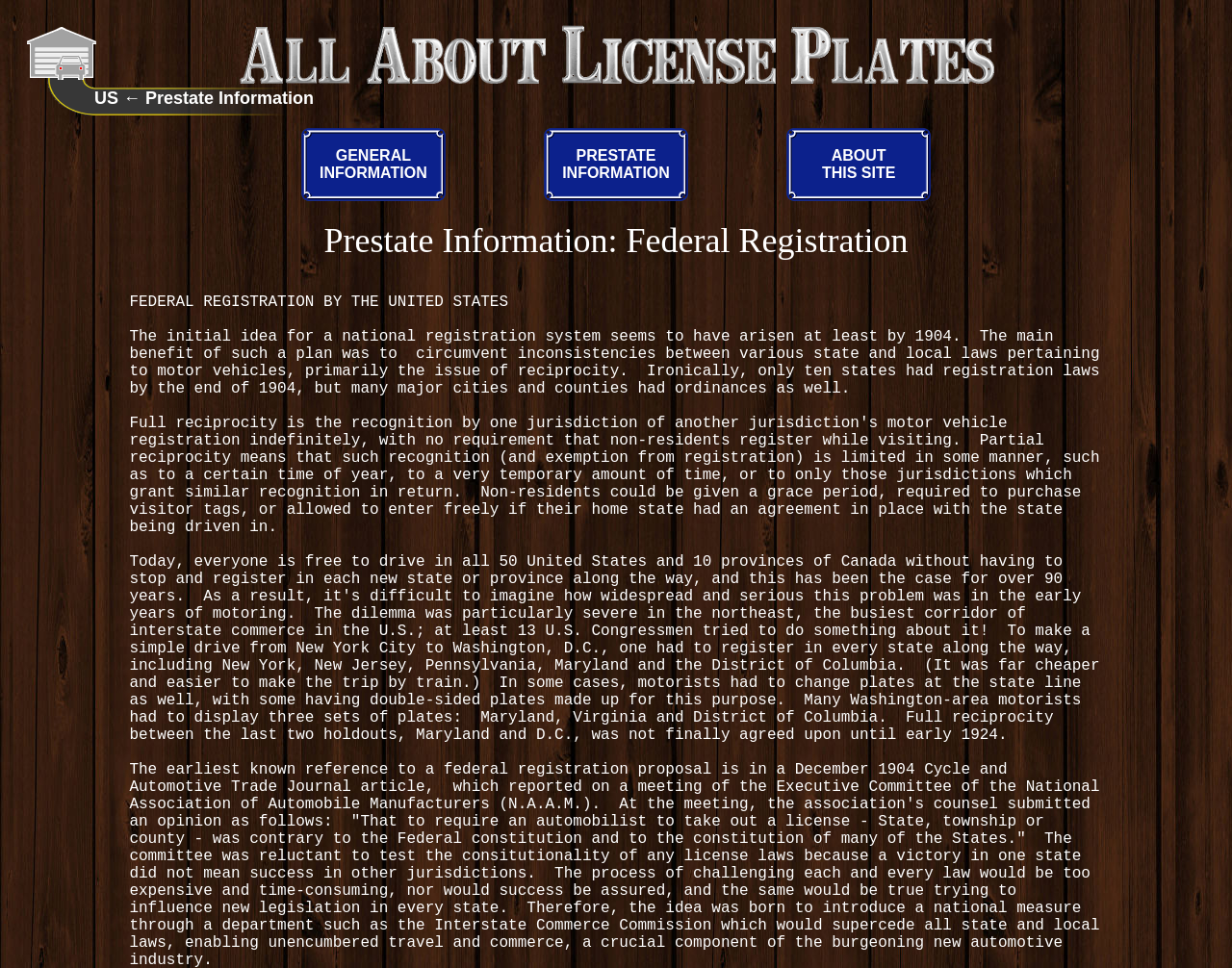Provide a brief response in the form of a single word or phrase:
How many images are on the webpage?

40